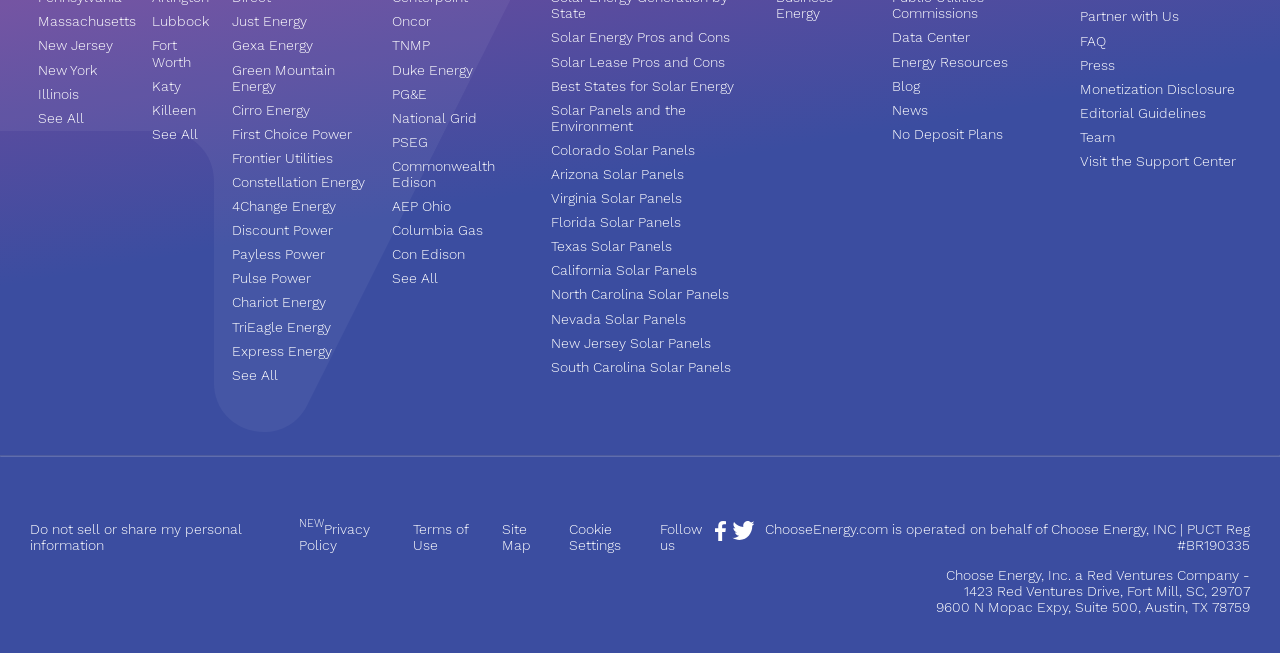What is the topic of the link 'Solar Energy Pros and Cons'? From the image, respond with a single word or brief phrase.

Solar Energy